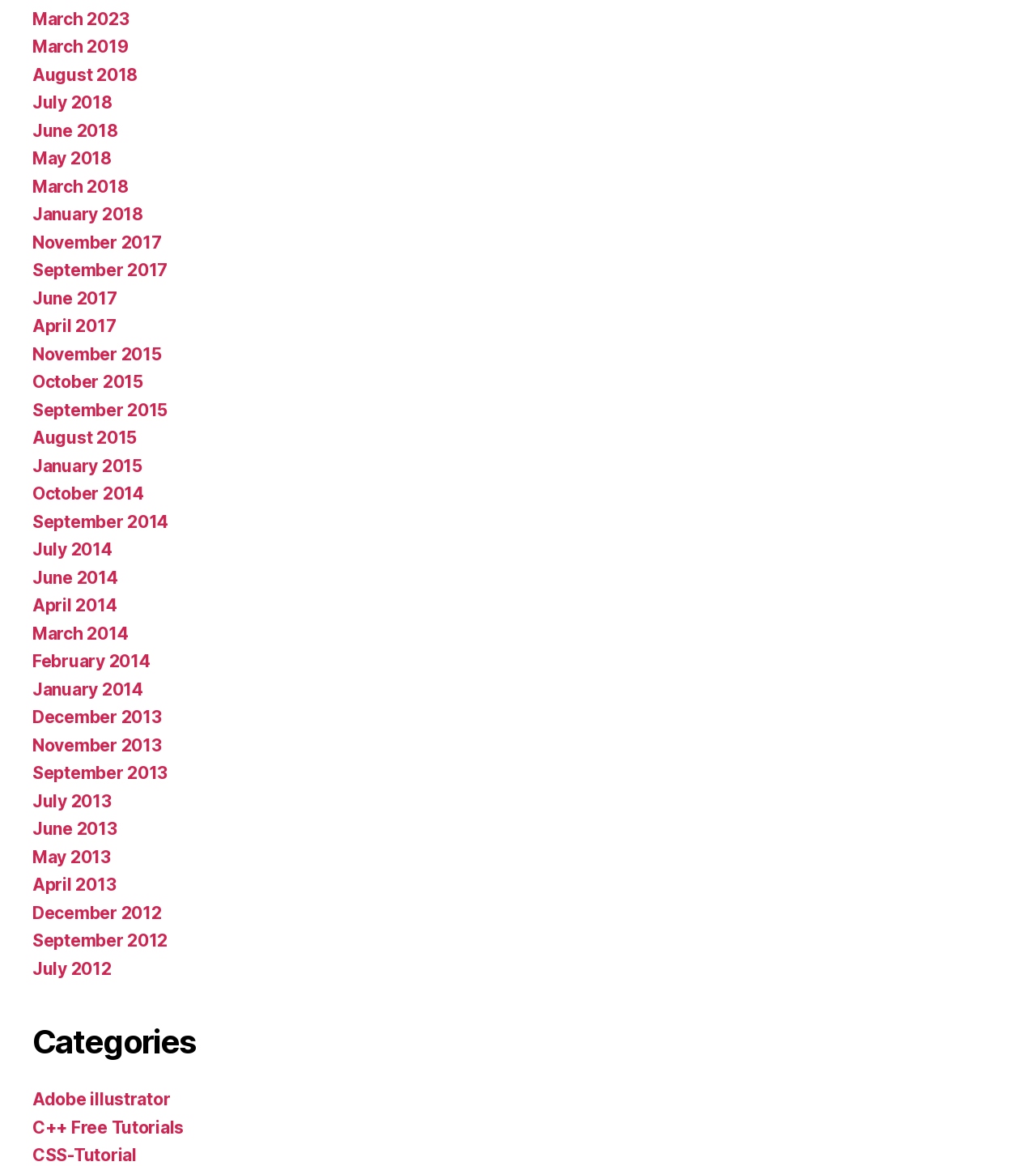Please specify the bounding box coordinates of the area that should be clicked to accomplish the following instruction: "Browse categories". The coordinates should consist of four float numbers between 0 and 1, i.e., [left, top, right, bottom].

[0.031, 0.876, 0.523, 0.911]